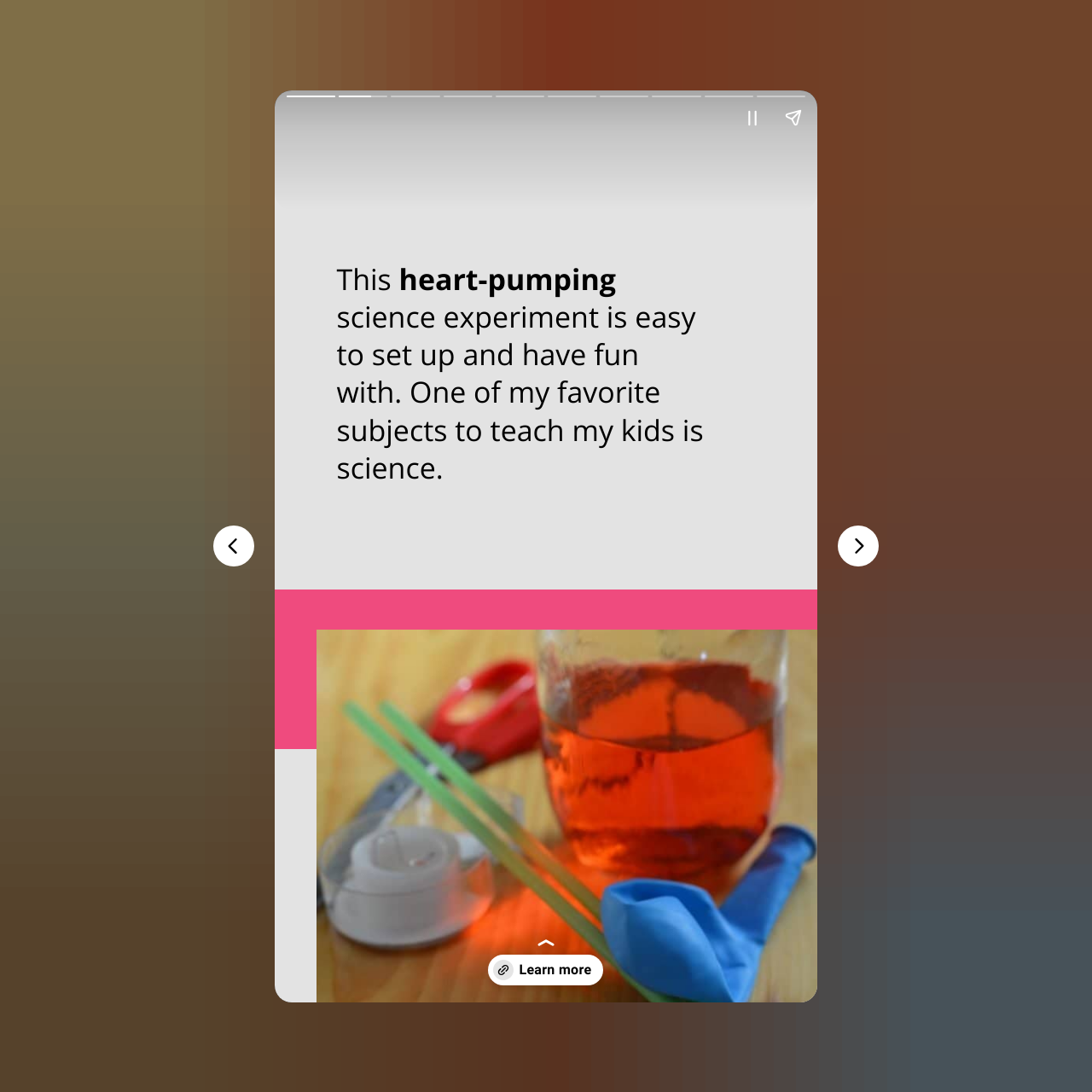Give a one-word or short phrase answer to this question: 
What is depicted in the main image?

Heart pumping experiment